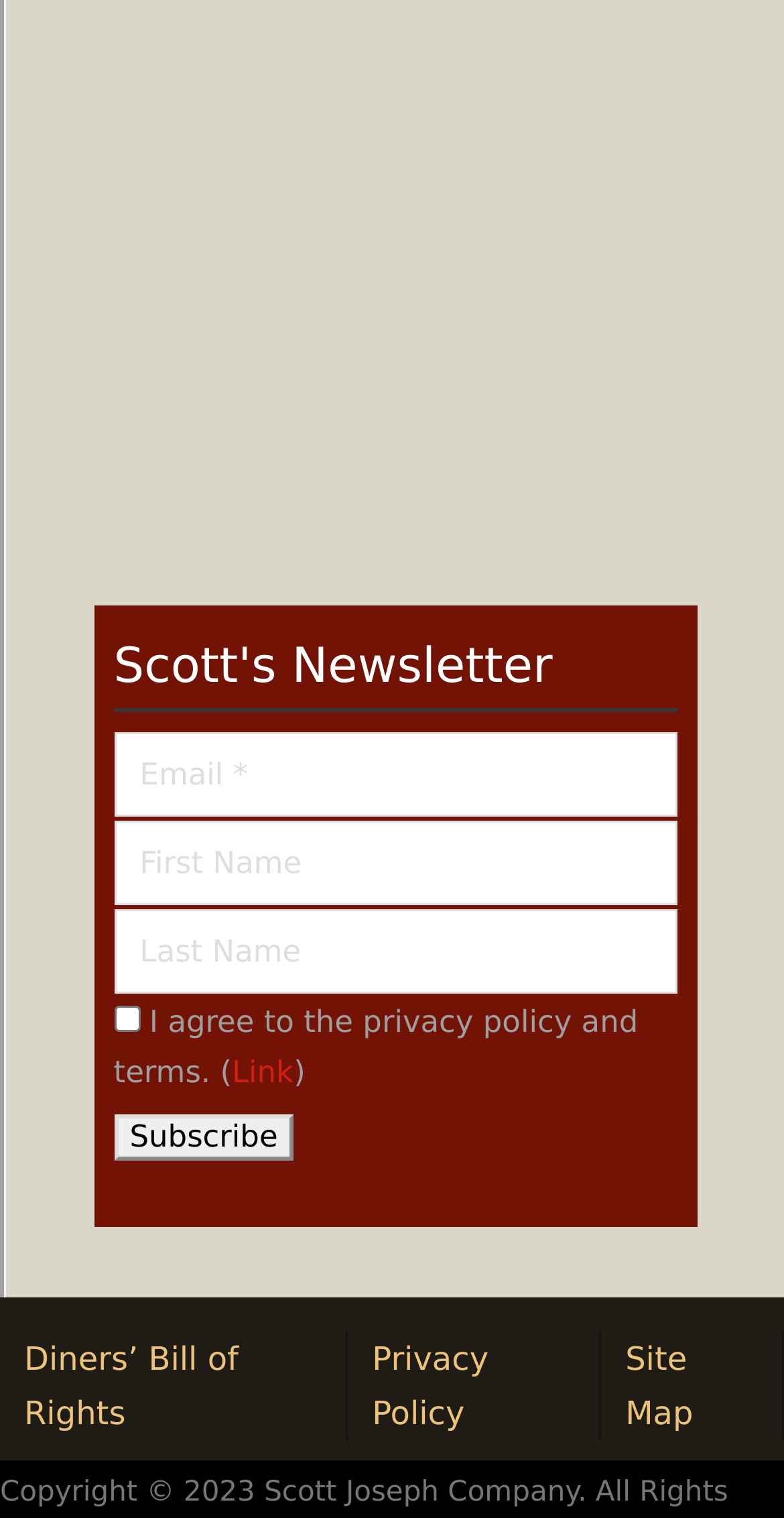How many links are present at the bottom of the page?
Answer the question with as much detail as possible.

The links 'Diners’ Bill of Rights', 'Privacy Policy', and 'Site Map' are located at the bottom of the page, indicating that there are three links present in this section.